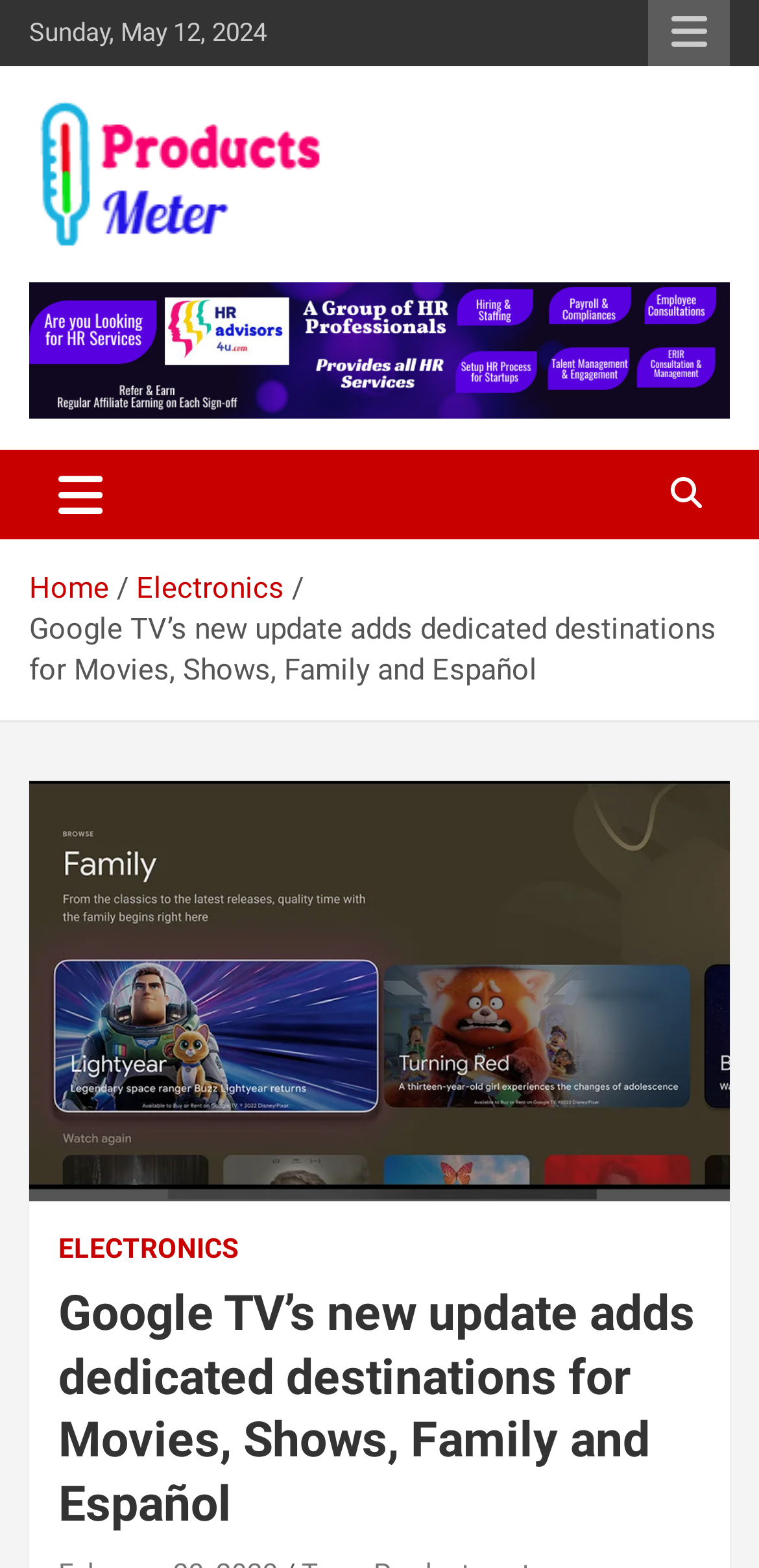Find the bounding box coordinates for the area you need to click to carry out the instruction: "Visit the productsmeter.com website". The coordinates should be four float numbers between 0 and 1, indicated as [left, top, right, bottom].

[0.038, 0.065, 0.438, 0.095]